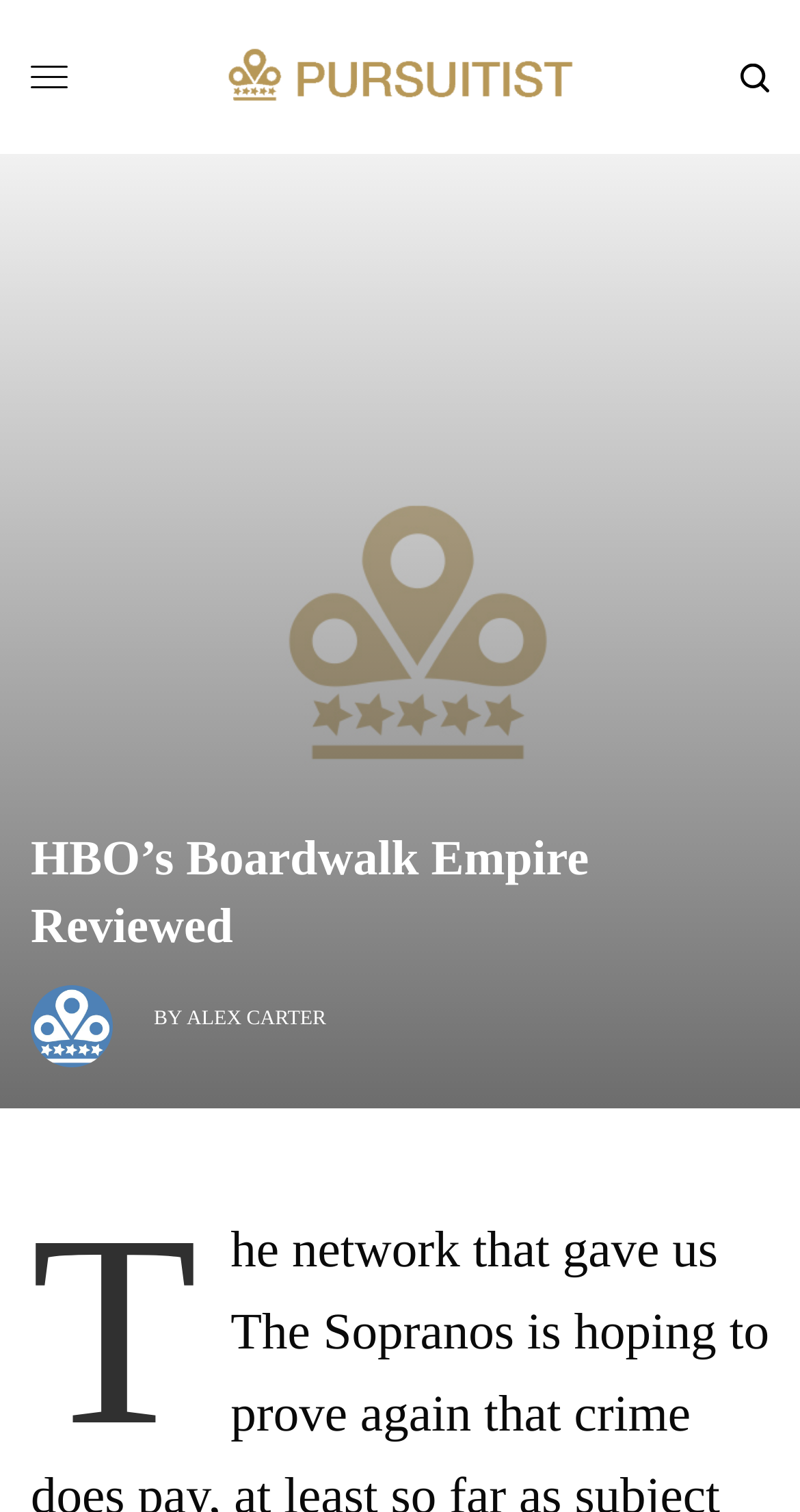Given the description title="Pursuitist", predict the bounding box coordinates of the UI element. Ensure the coordinates are in the format (top-left x, top-left y, bottom-right x, bottom-right y) and all values are between 0 and 1.

[0.269, 0.027, 0.731, 0.075]